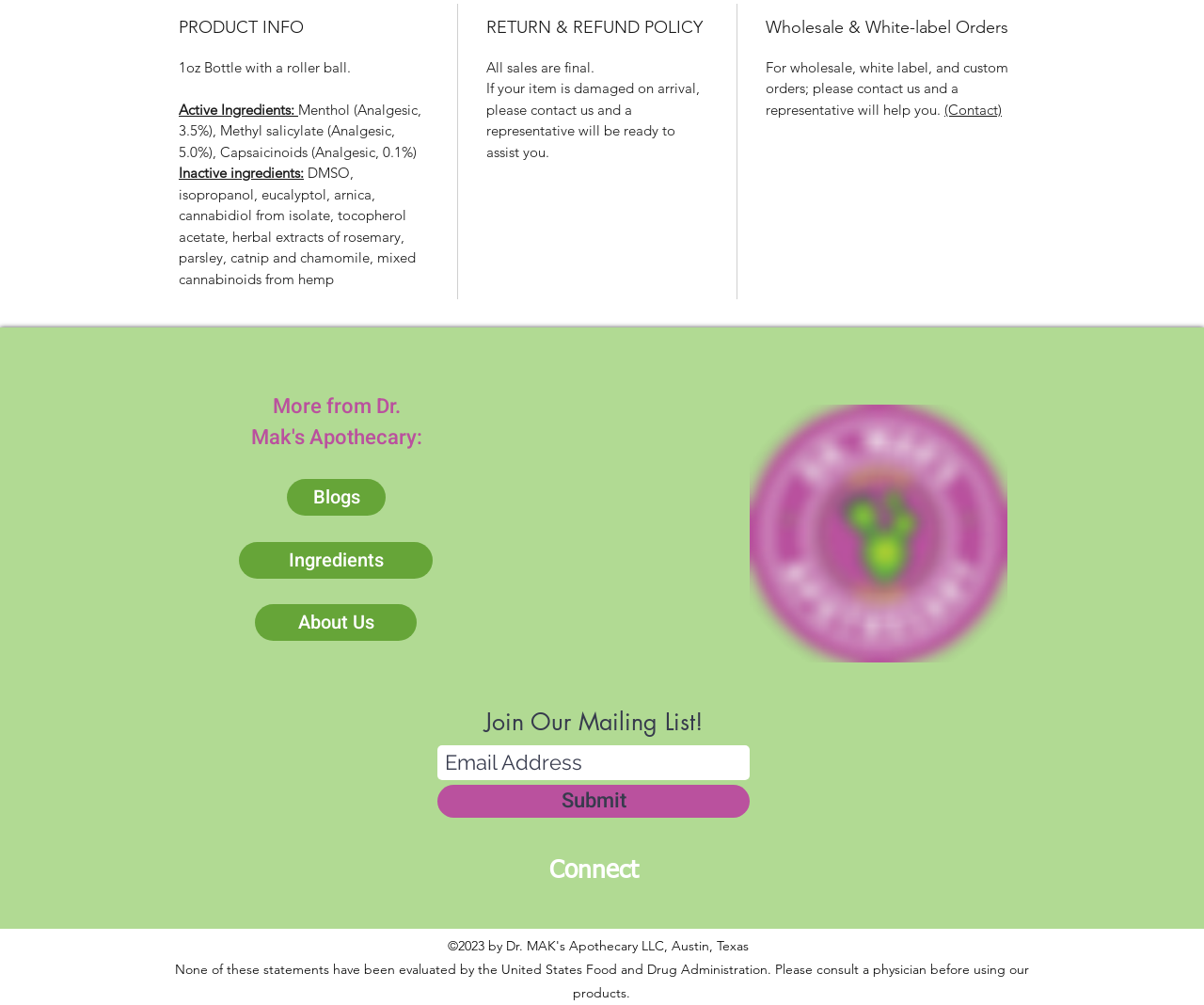Please provide the bounding box coordinates for the UI element as described: "(Contact)". The coordinates must be four floats between 0 and 1, represented as [left, top, right, bottom].

[0.784, 0.1, 0.832, 0.118]